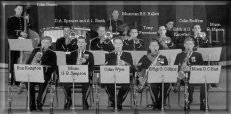Respond to the question with just a single word or phrase: 
What is the purpose of the photograph?

A tribute to the musicians